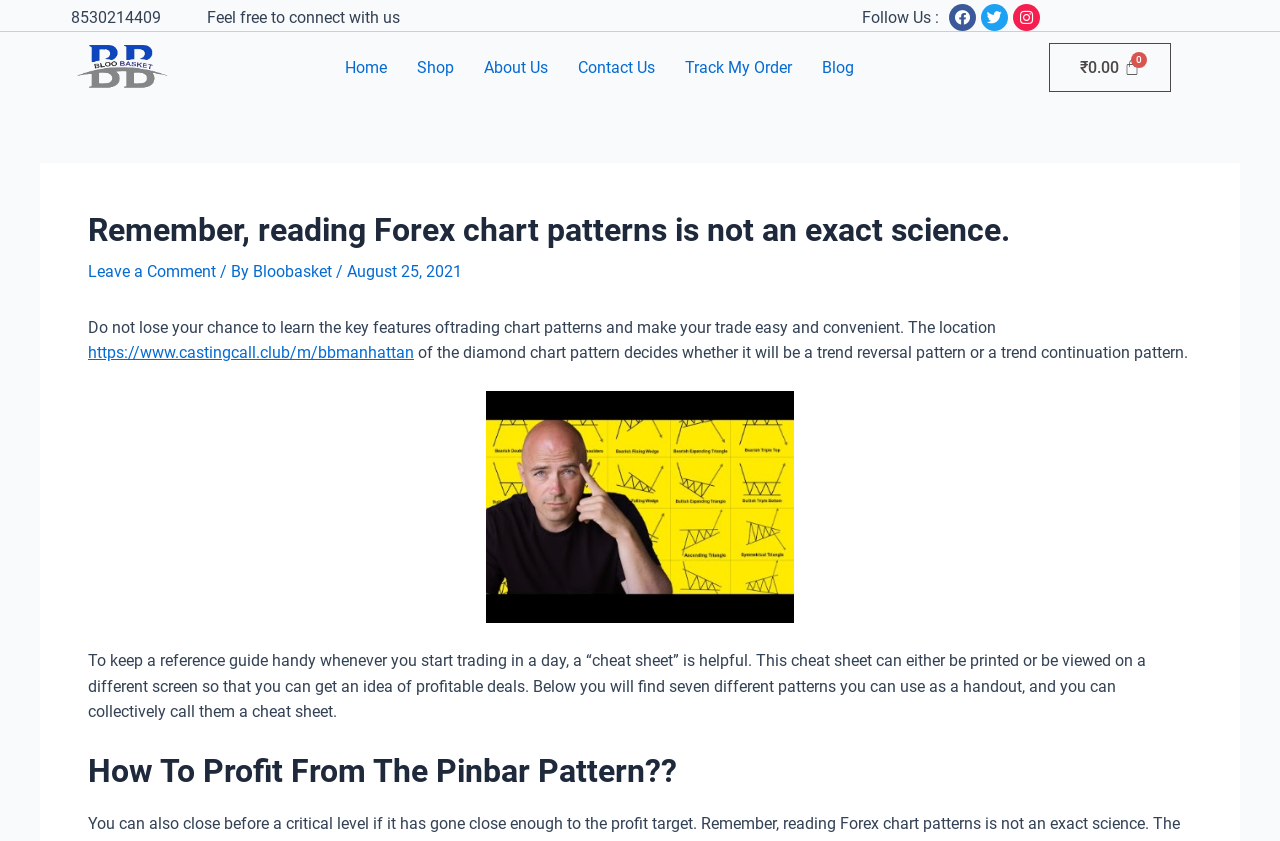What is the principal heading displayed on the webpage?

Remember, reading Forex chart patterns is not an exact science.